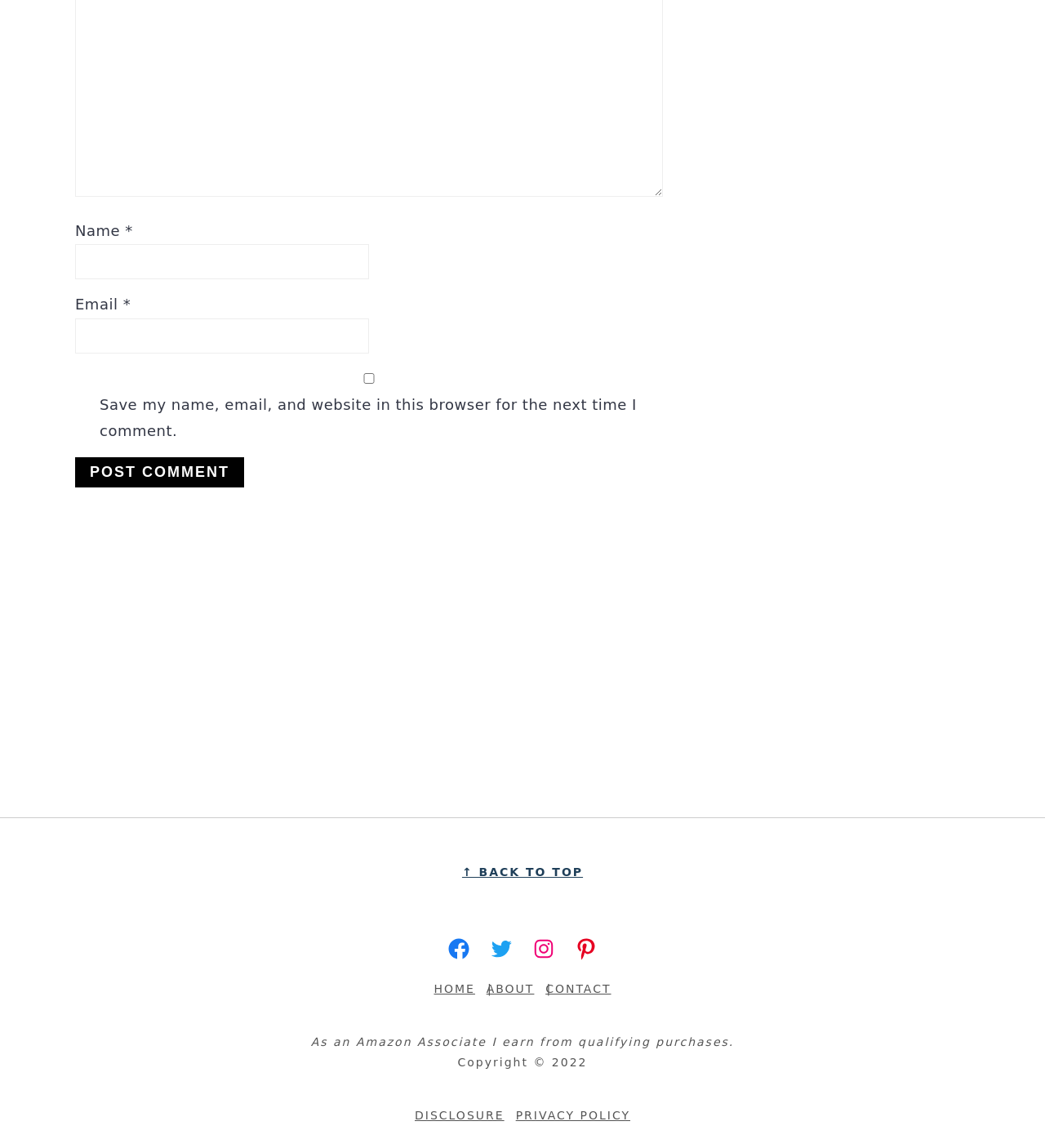Locate the bounding box coordinates of the element's region that should be clicked to carry out the following instruction: "Go back to top". The coordinates need to be four float numbers between 0 and 1, i.e., [left, top, right, bottom].

[0.431, 0.749, 0.569, 0.77]